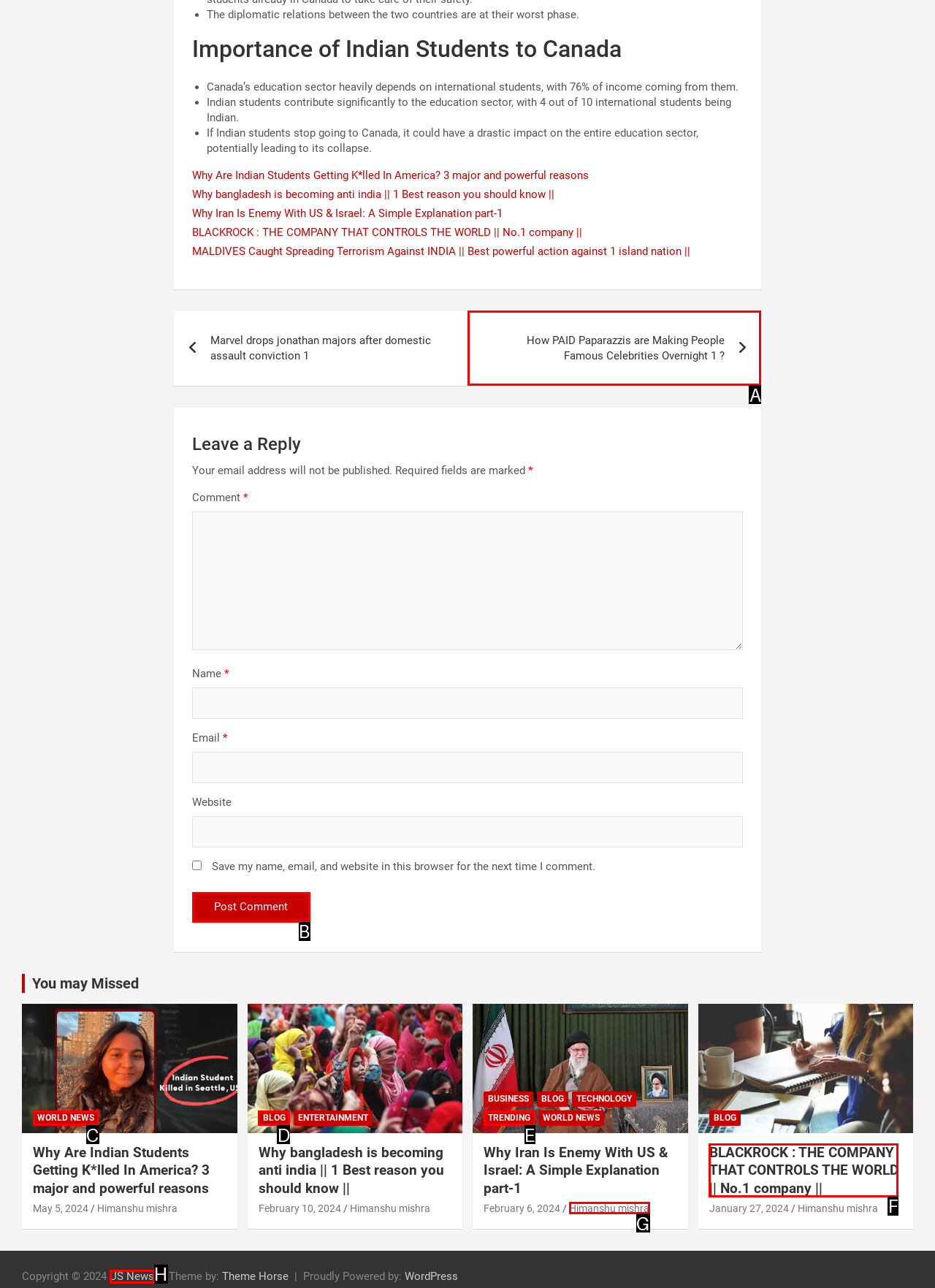Match the element description to one of the options: US News
Respond with the corresponding option's letter.

H